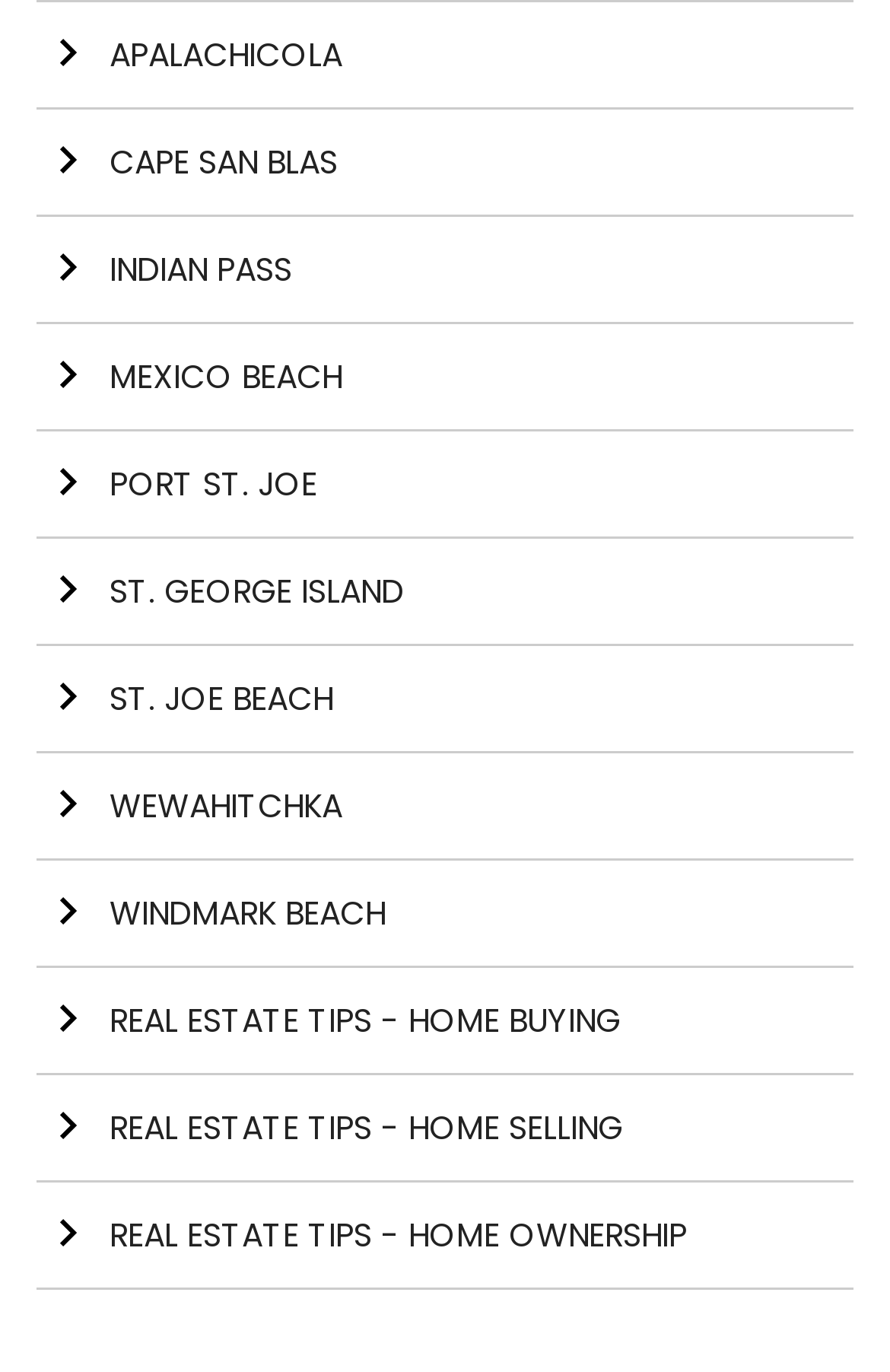Please identify the bounding box coordinates of the element's region that I should click in order to complete the following instruction: "Learn about PORT ST. JOE". The bounding box coordinates consist of four float numbers between 0 and 1, i.e., [left, top, right, bottom].

[0.041, 0.315, 0.959, 0.393]